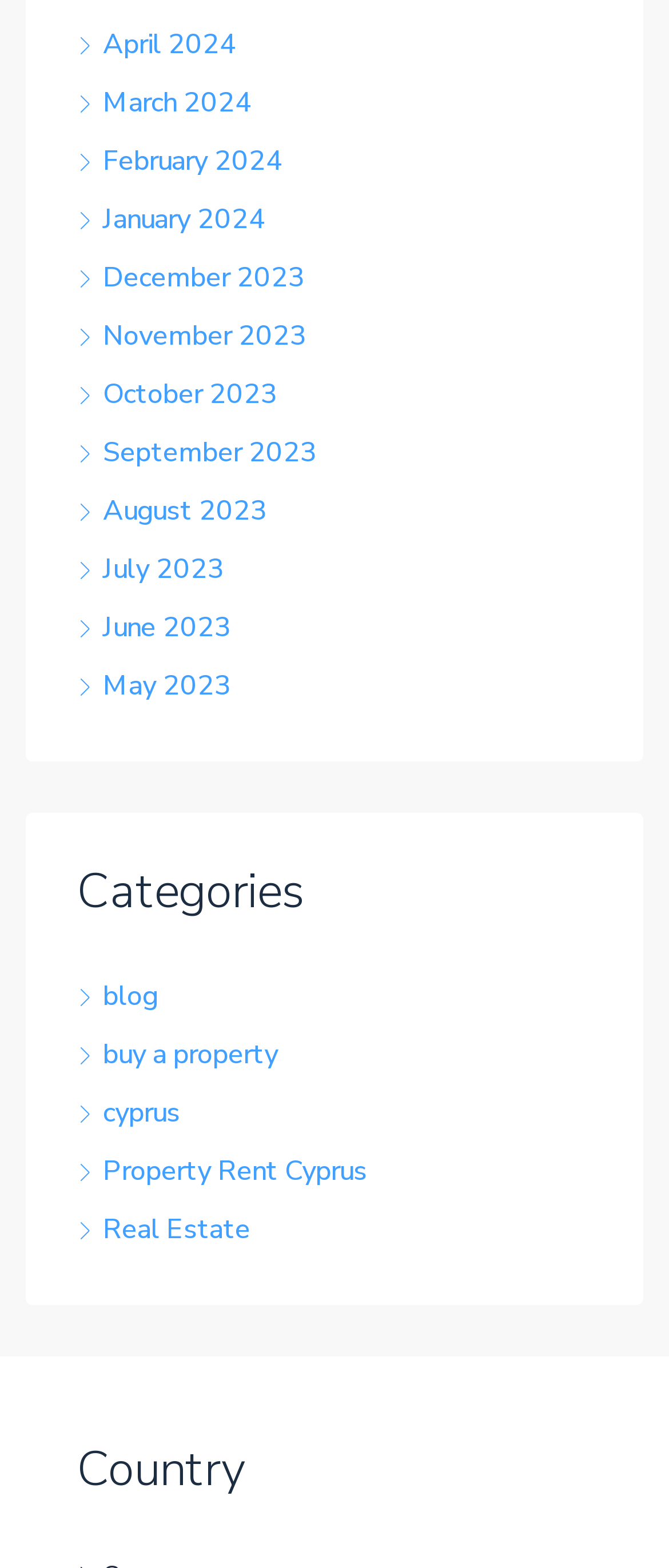Please give the bounding box coordinates of the area that should be clicked to fulfill the following instruction: "Browse Categories". The coordinates should be in the format of four float numbers from 0 to 1, i.e., [left, top, right, bottom].

[0.115, 0.551, 0.885, 0.586]